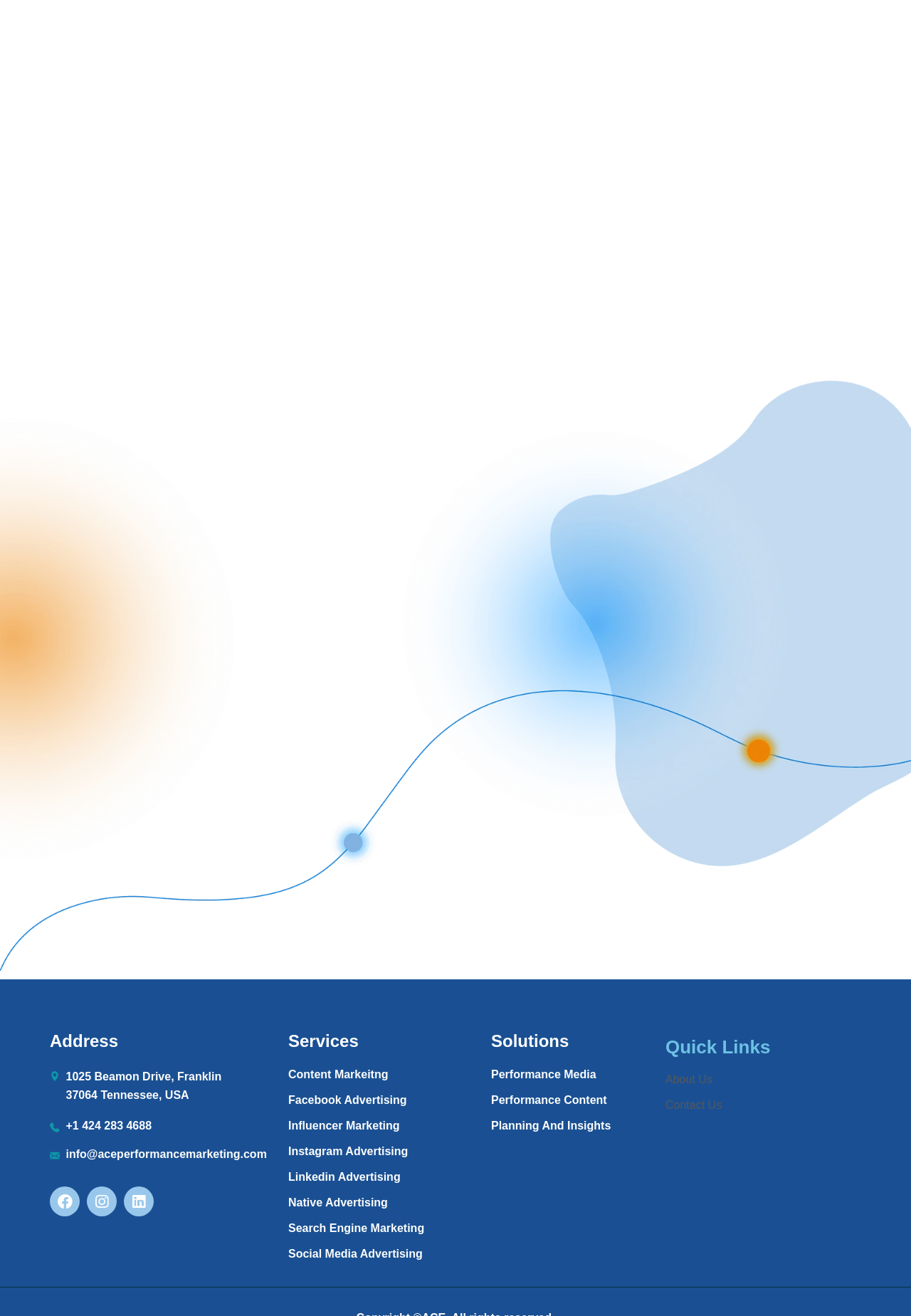Based on the image, please respond to the question with as much detail as possible:
How can I contact Ace Performance Marketing?

I found the contact information by looking at the links with the OCR text '+1 424 283 4688' and 'info@aceperformancemarketing.com' which are children of the Root Element.